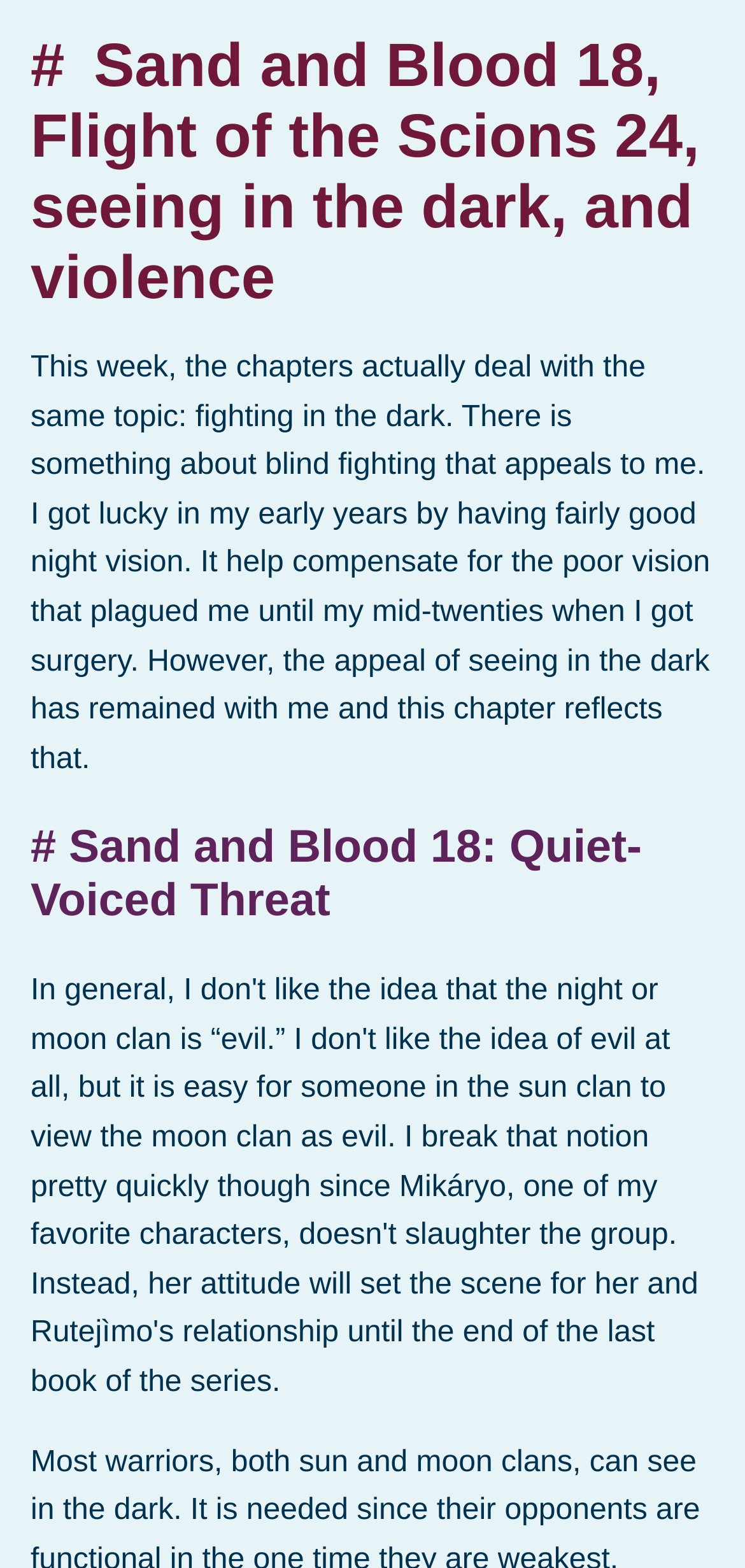Locate and extract the headline of this webpage.

Sand and Blood 18: Quiet-Voiced Threat